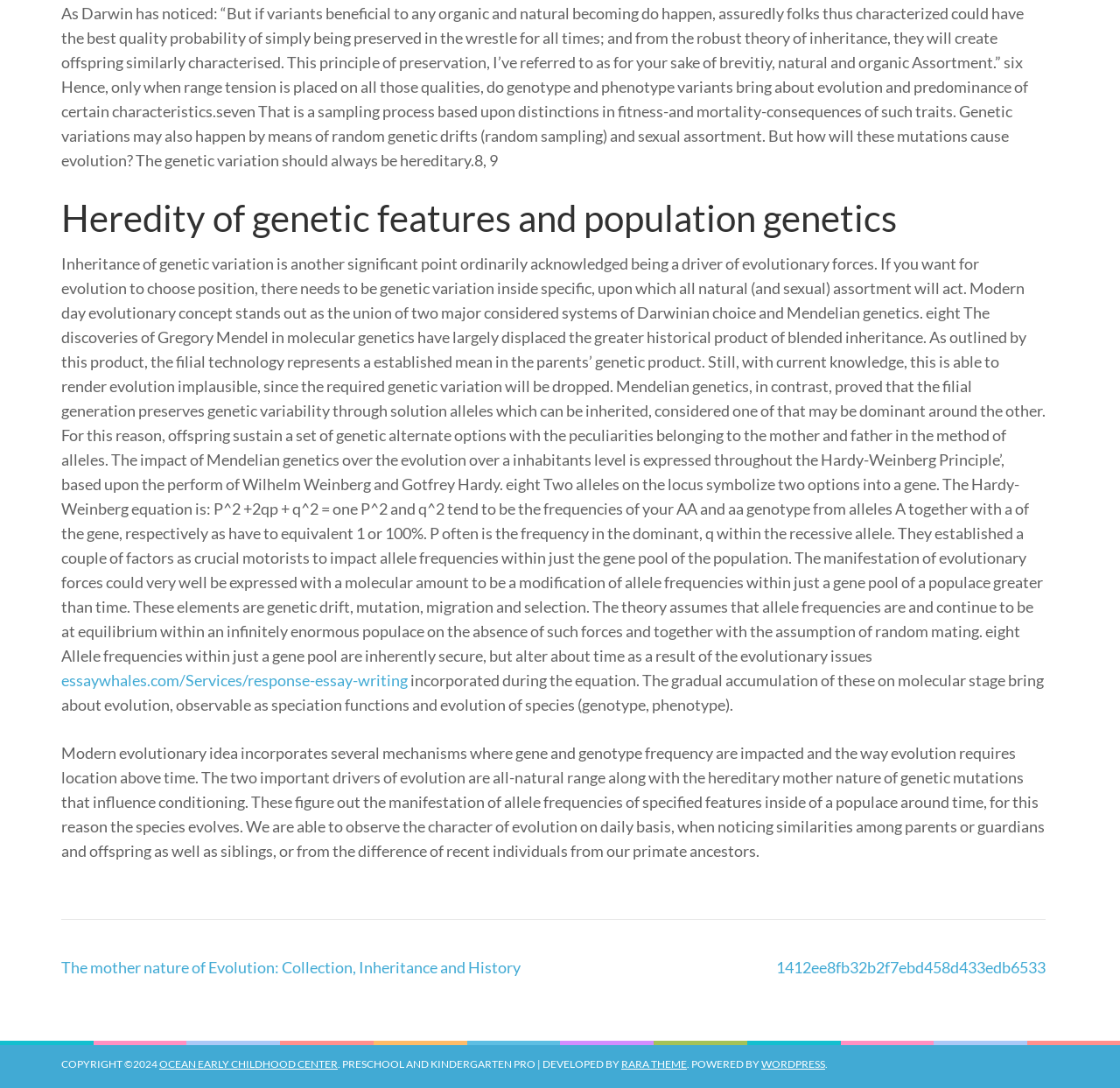Provide the bounding box coordinates of the HTML element described by the text: "essaywhales.com/Services/response-essay-writing". The coordinates should be in the format [left, top, right, bottom] with values between 0 and 1.

[0.055, 0.616, 0.364, 0.634]